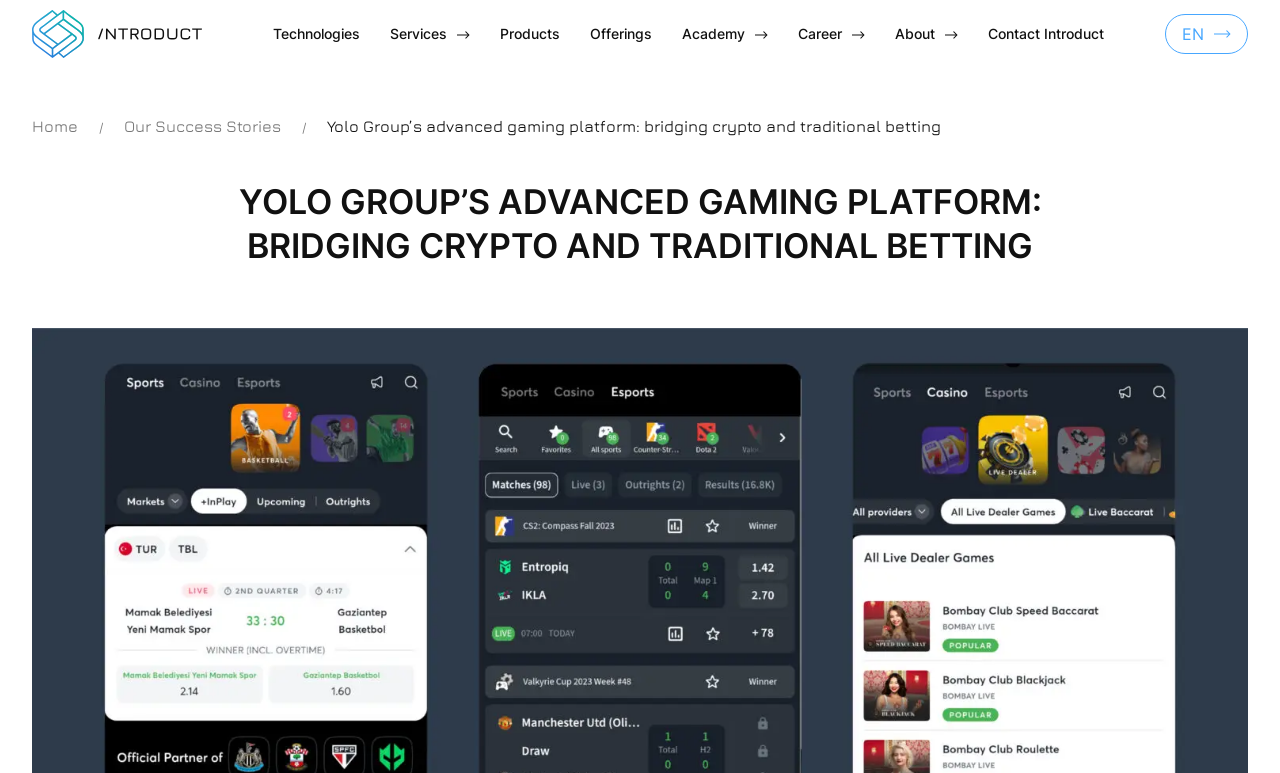Please identify the bounding box coordinates for the region that you need to click to follow this instruction: "Click on Technologies".

[0.213, 0.027, 0.281, 0.061]